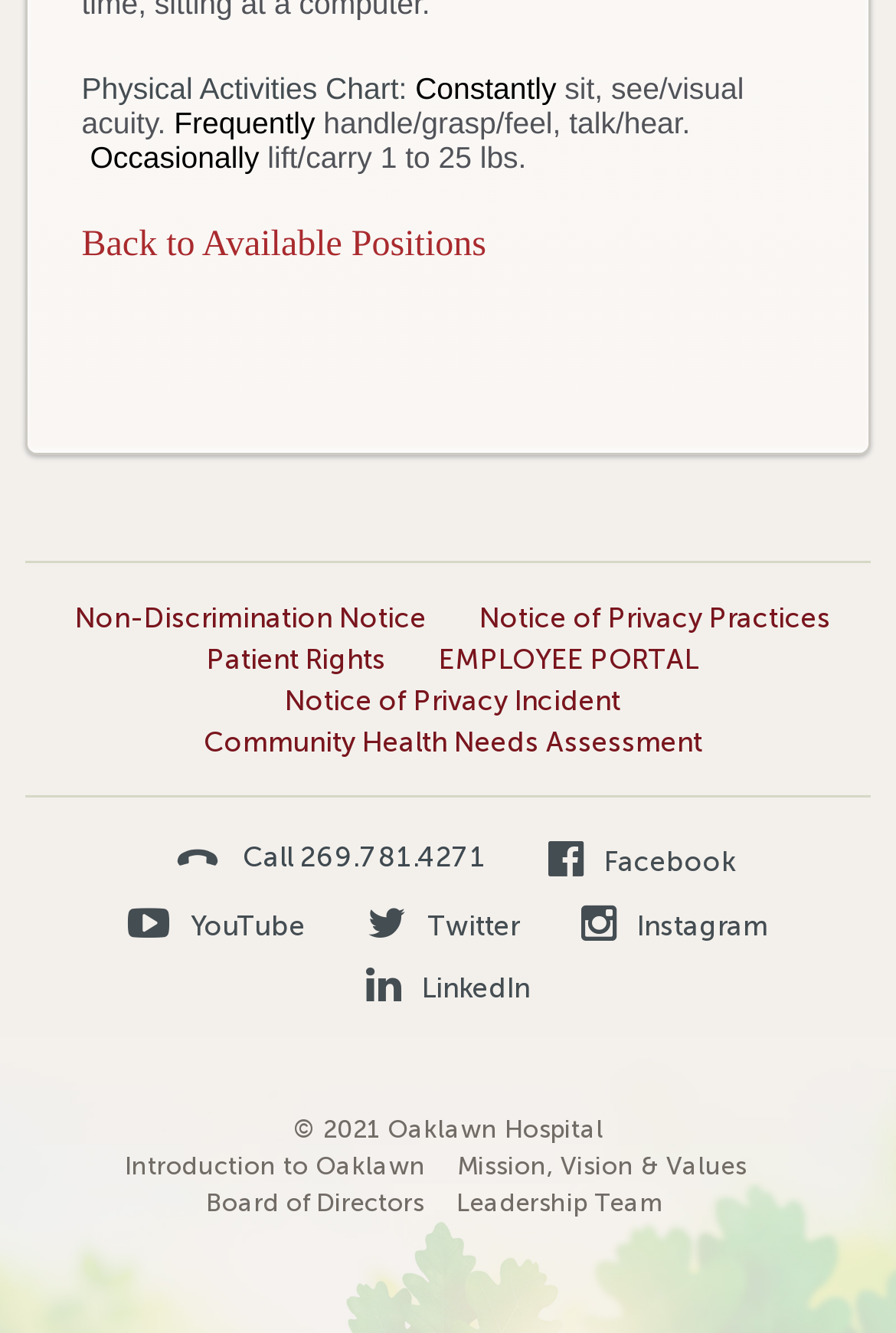Locate the UI element described by Mission, Vision & Values in the provided webpage screenshot. Return the bounding box coordinates in the format (top-left x, top-left y, bottom-right x, bottom-right y), ensuring all values are between 0 and 1.

[0.51, 0.864, 0.833, 0.886]